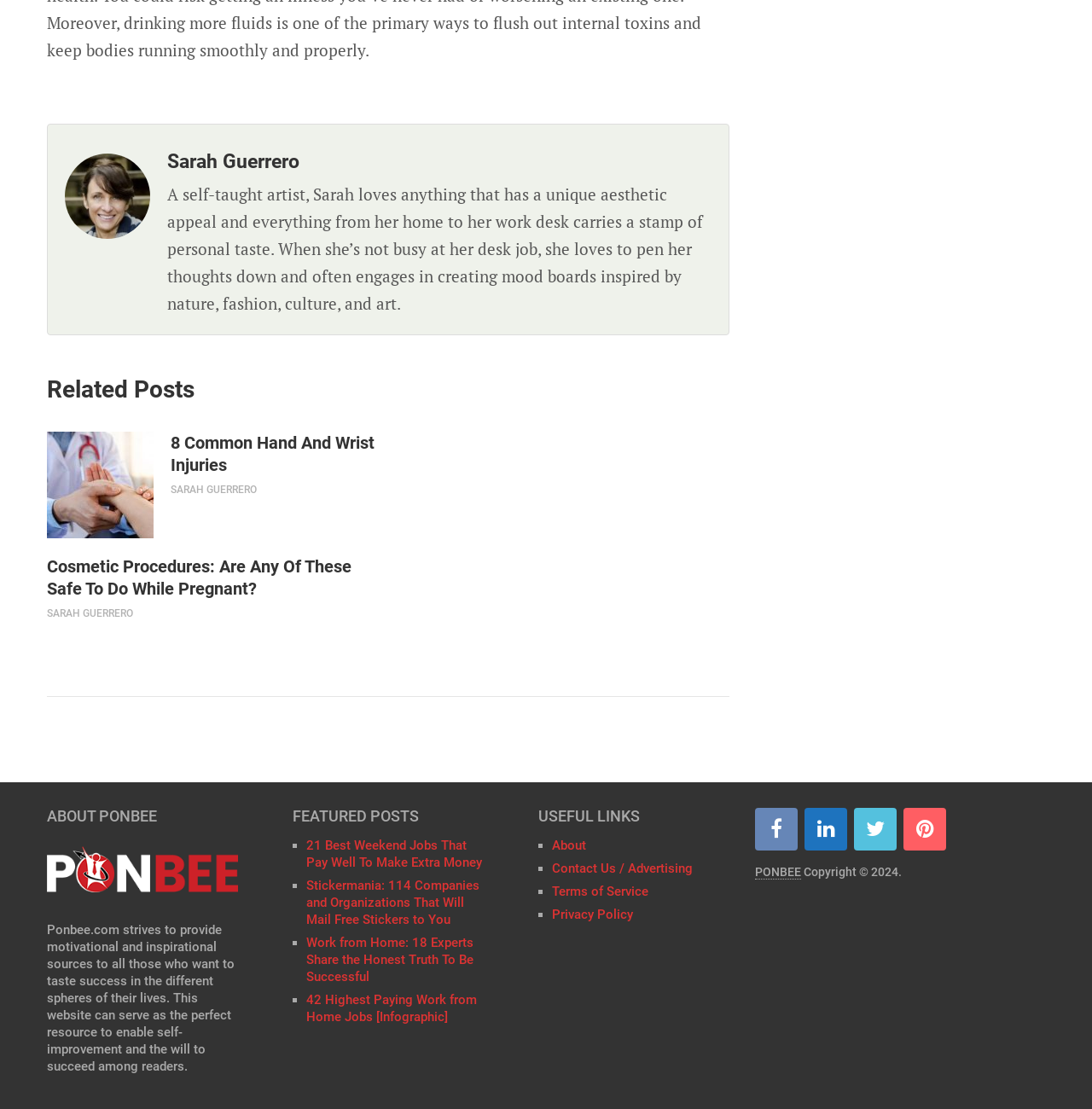Provide a brief response in the form of a single word or phrase:
What is Sarah Guerrero's profession?

Artist